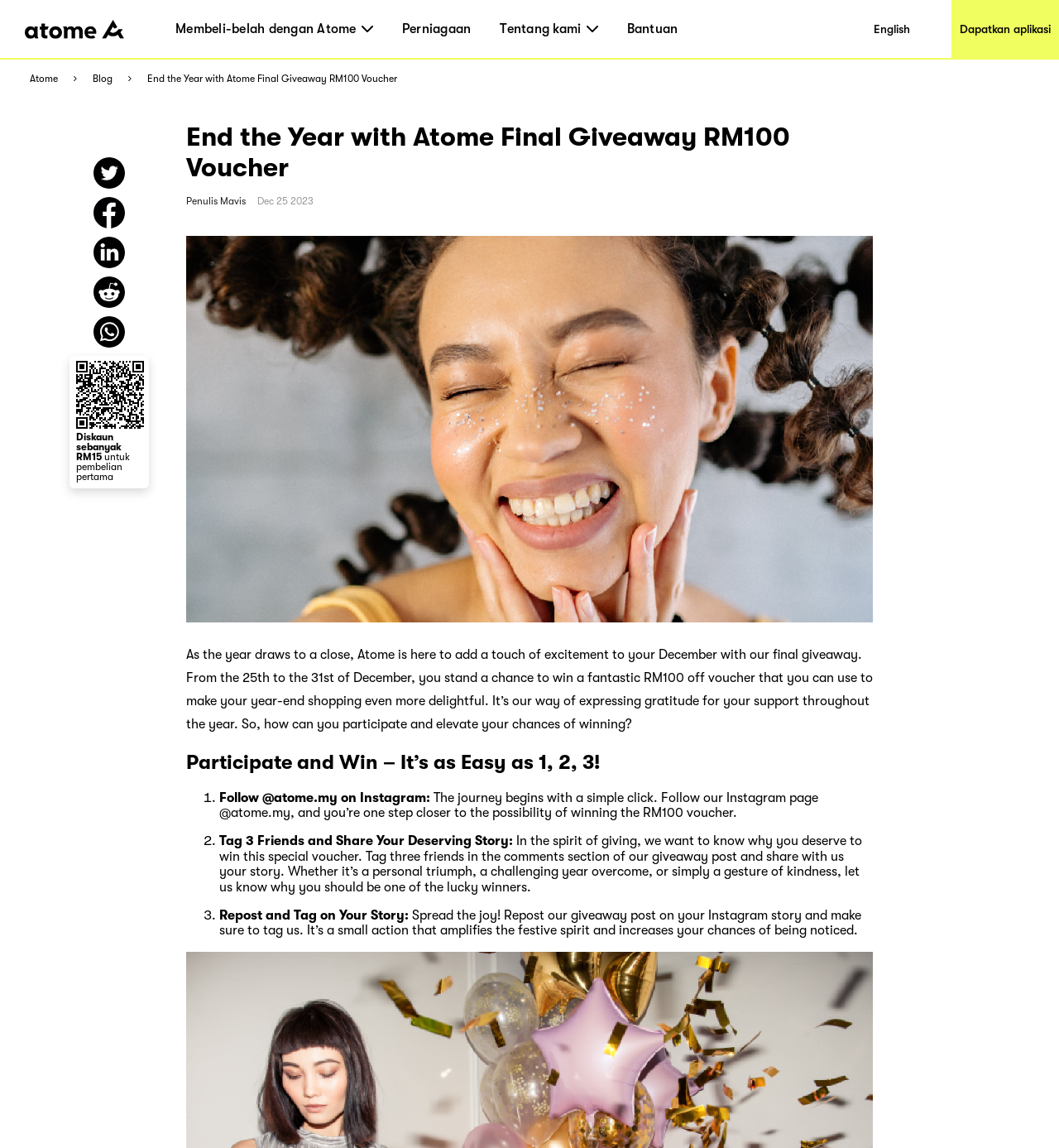Can I share the giveaway post on Twitter?
Answer the question with a single word or phrase, referring to the image.

Yes